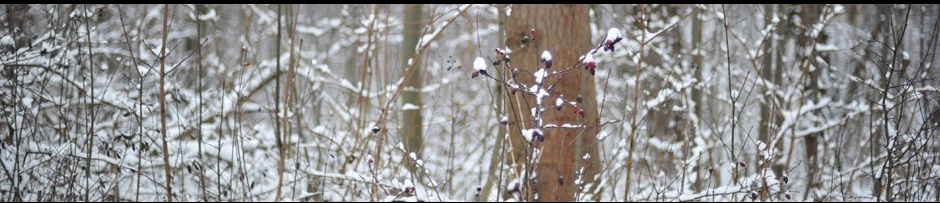Provide a thorough and detailed caption for the image.

This serene winter scene captures the beauty of a forest blanketed in fresh snow, showcasing a tranquil atmosphere filled with muted colors. Tall trees stand majestically in the background, their trunks partially obscured by snow-laden branches. In the foreground, a delicate branch with reddish buds adds a touch of color, contrasting gently against the soft white of the surrounding snow. The overall composition evokes a sense of quiet and stillness, inviting viewers to appreciate the peacefulness of nature during the winter season.